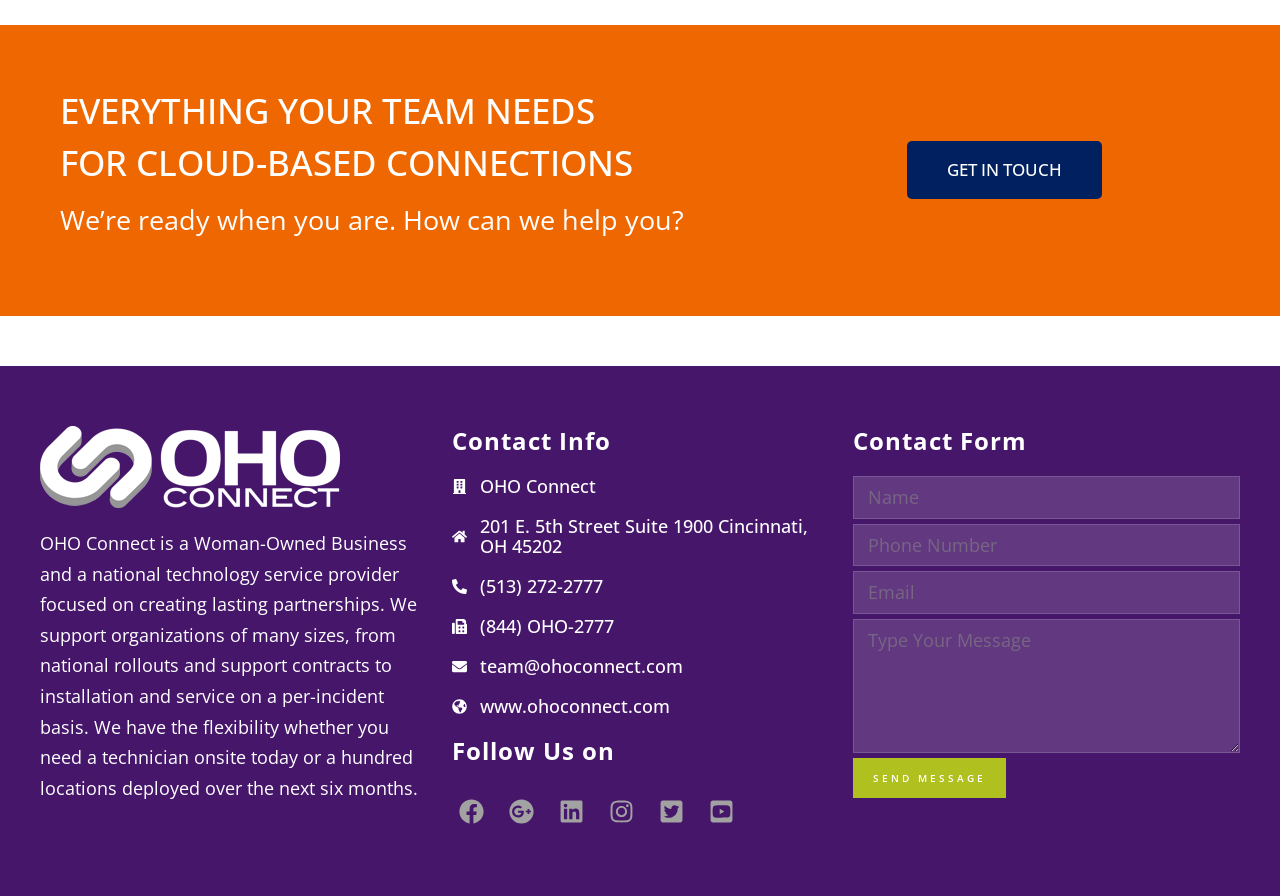Pinpoint the bounding box coordinates for the area that should be clicked to perform the following instruction: "Click GET IN TOUCH".

[0.708, 0.158, 0.861, 0.222]